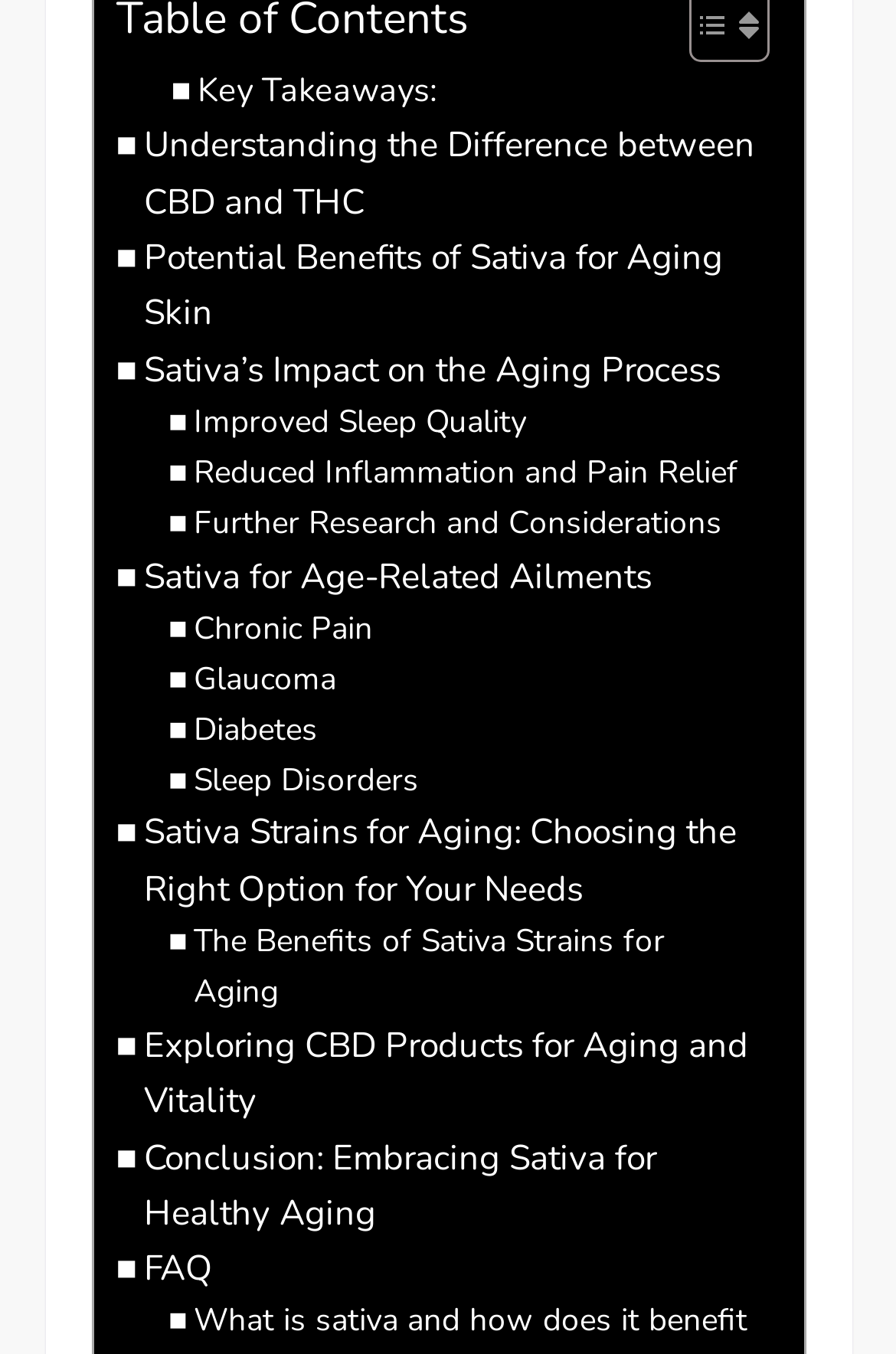What is the purpose of the 'FAQ' section?
Provide a detailed and extensive answer to the question.

The 'FAQ' section is typically used to provide answers to common questions that readers may have. In this case, it is likely that the 'FAQ' section will address questions related to Sativa and its effects on aging.